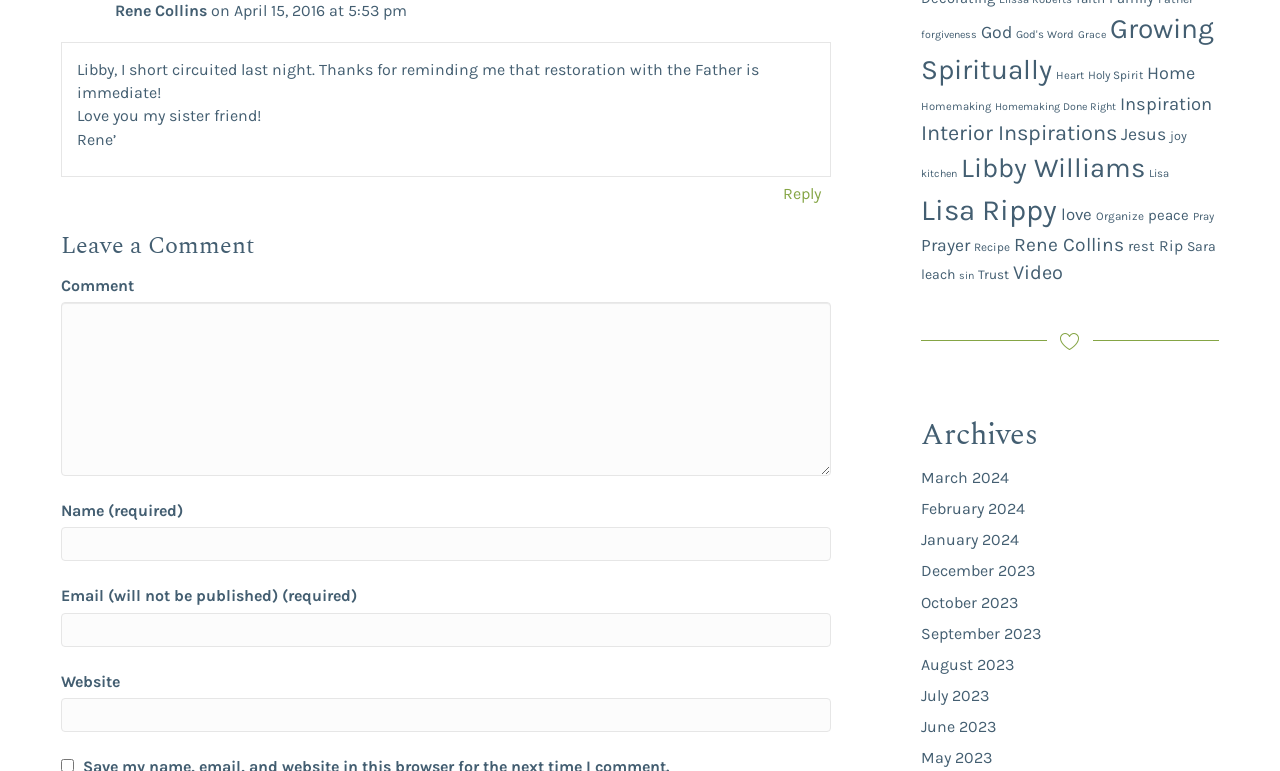What is the name of the person being addressed in the comment?
Use the information from the screenshot to give a comprehensive response to the question.

The comment starts with 'Libby, I short circuited last night...' which suggests that the person being addressed is Libby.